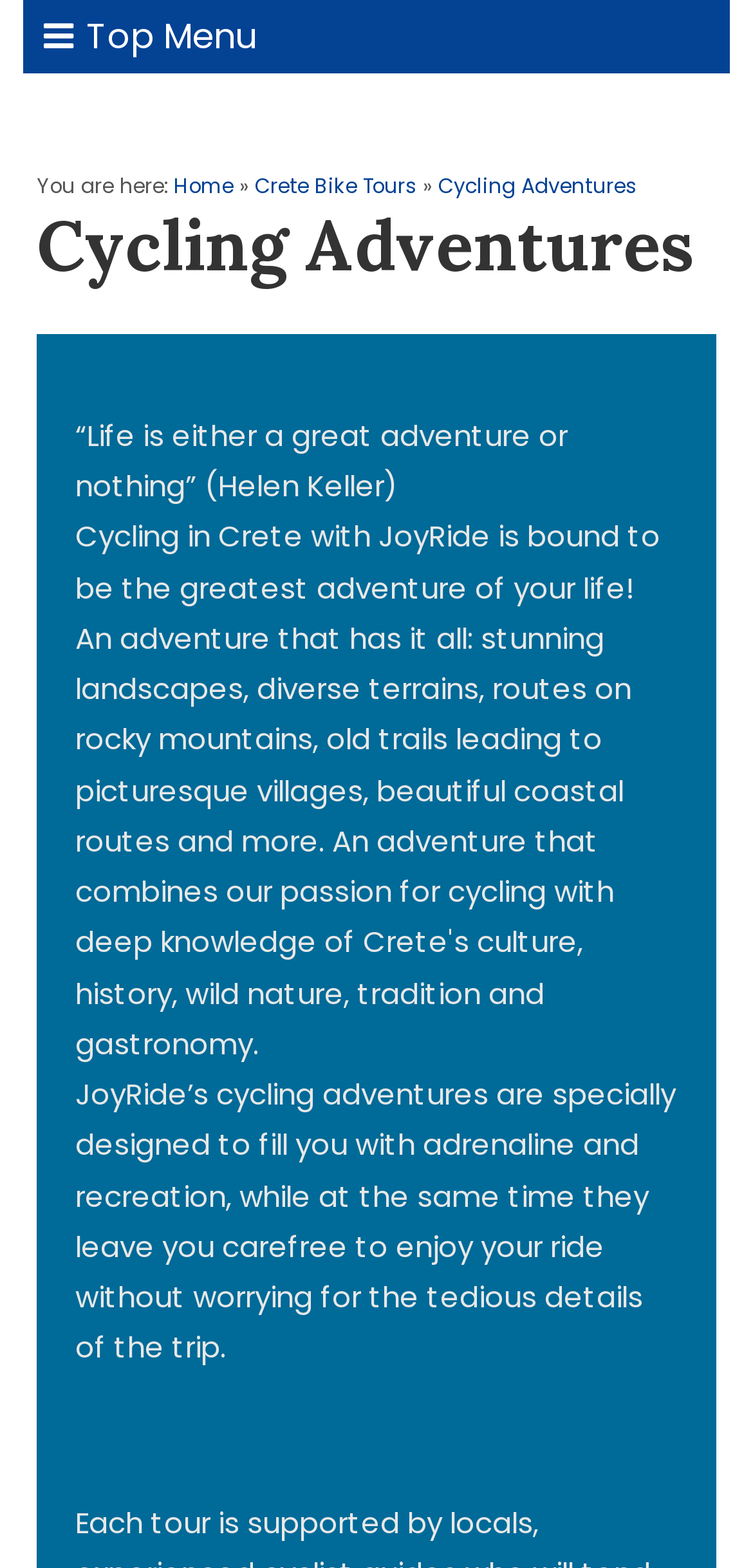Based on the image, please elaborate on the answer to the following question:
What is the purpose of JoyRide's cycling adventures?

According to the webpage, JoyRide's cycling adventures are 'specially designed to fill you with adrenaline and recreation, while at the same time they leave you carefree to enjoy your ride without worrying for the tedious details of the trip.' This implies that the purpose of these adventures is to provide an exciting and enjoyable experience.